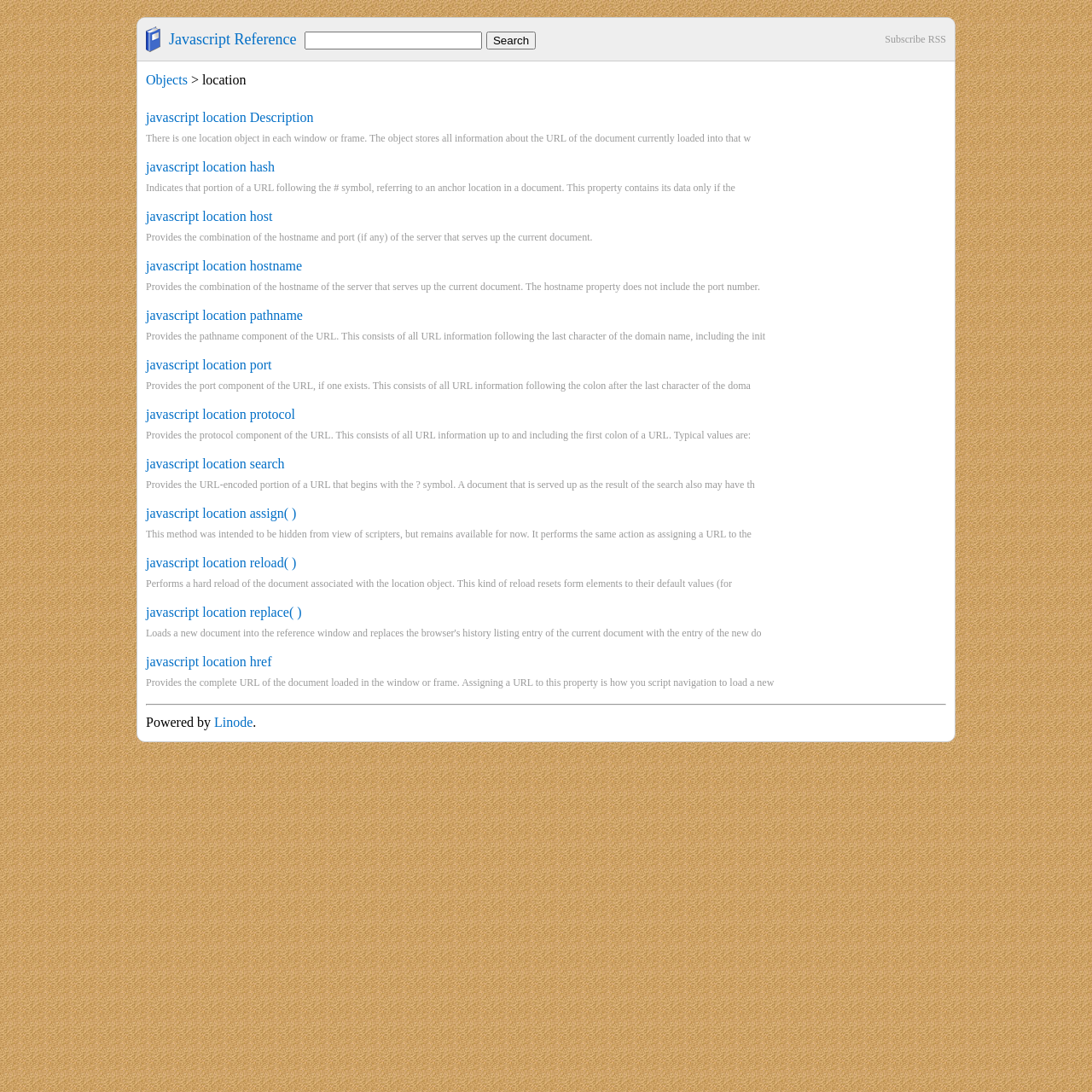Generate an in-depth caption that captures all aspects of the webpage.

The webpage is a reference guide for the "location" object in JavaScript. At the top, there is a header section with a link to "Javascript Reference" accompanied by a small image. Below this, there is a search bar with a text box and a "Search" button.

To the right of the search bar, there is a link to "Subscribe RSS". Below the header section, there is a main content area with a title "location" and a brief description of the object. The description explains that there is one location object in each window or frame, storing information about the URL of the currently loaded document.

Below the title, there are several links to different properties and methods of the location object, including "hash", "host", "hostname", "pathname", "port", "protocol", "search", "assign()", "reload()", "replace()", and "href". Each link is accompanied by a brief description of the property or method.

At the bottom of the page, there is a horizontal separator line, followed by a footer section with the text "Powered by" and a link to "Linode".